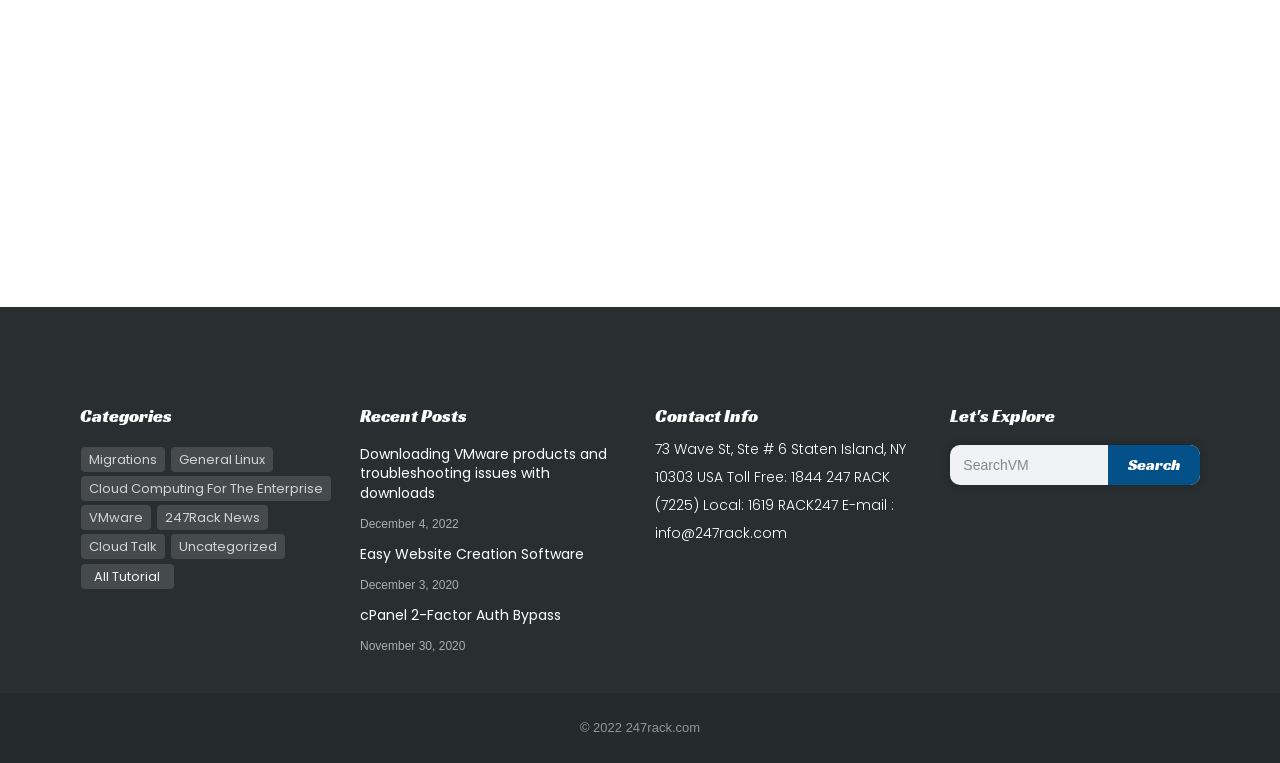Look at the image and answer the question in detail:
What is the title of the latest article?

I looked at the article sections under the 'Recent Posts' heading and found the most recent one, which has a heading 'Downloading VMware products and troubleshooting issues with downloads'.